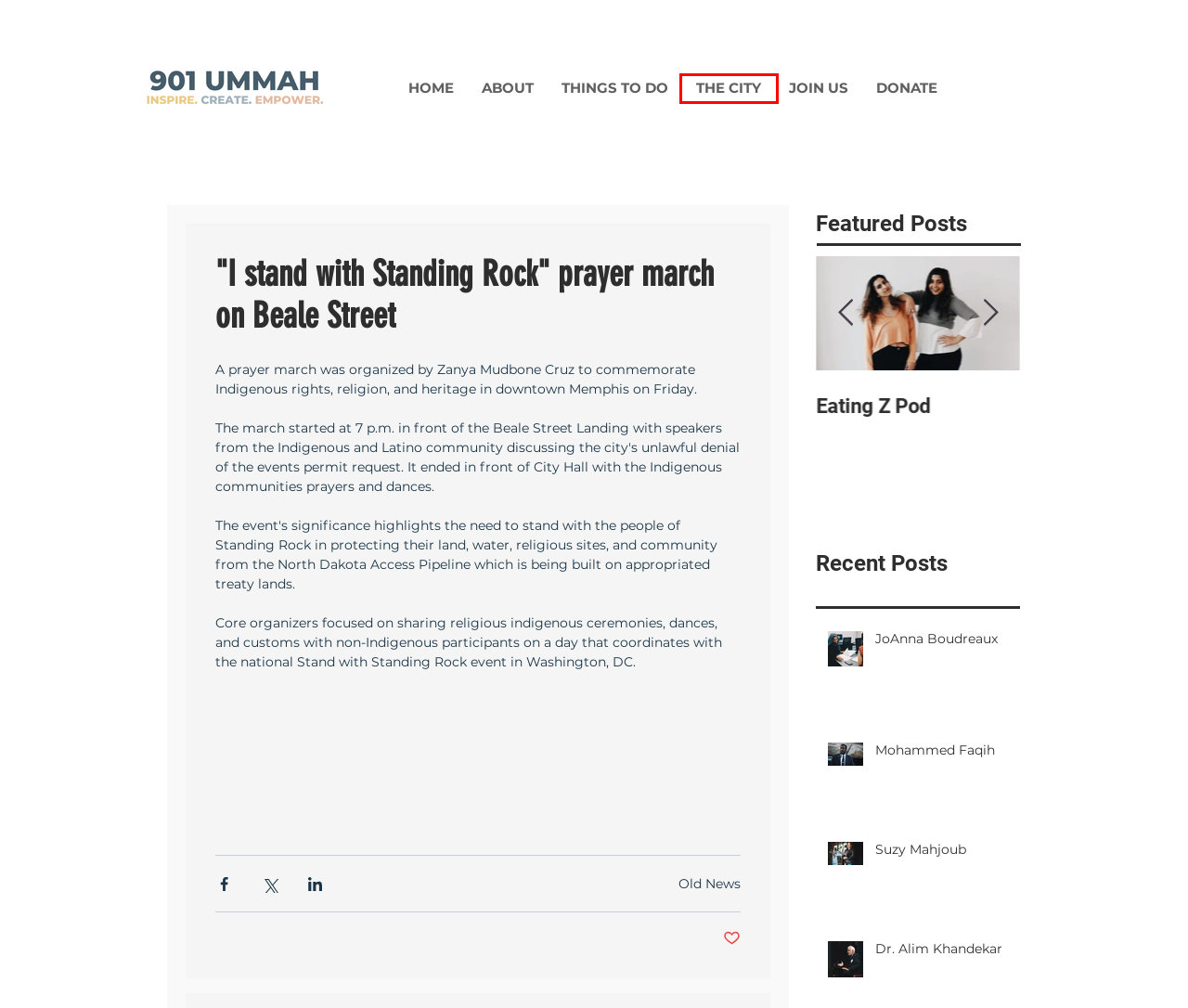Using the screenshot of a webpage with a red bounding box, pick the webpage description that most accurately represents the new webpage after the element inside the red box is clicked. Here are the candidates:
A. THE CITY | 901ummah
B. Old News
C. Dr. Alim Khandekar
D. Dania Helou
E. Community | 901 Ummah
F. Eating Z Pod
G. Mohammed Faqih
H. DONATE | 901ummah

A